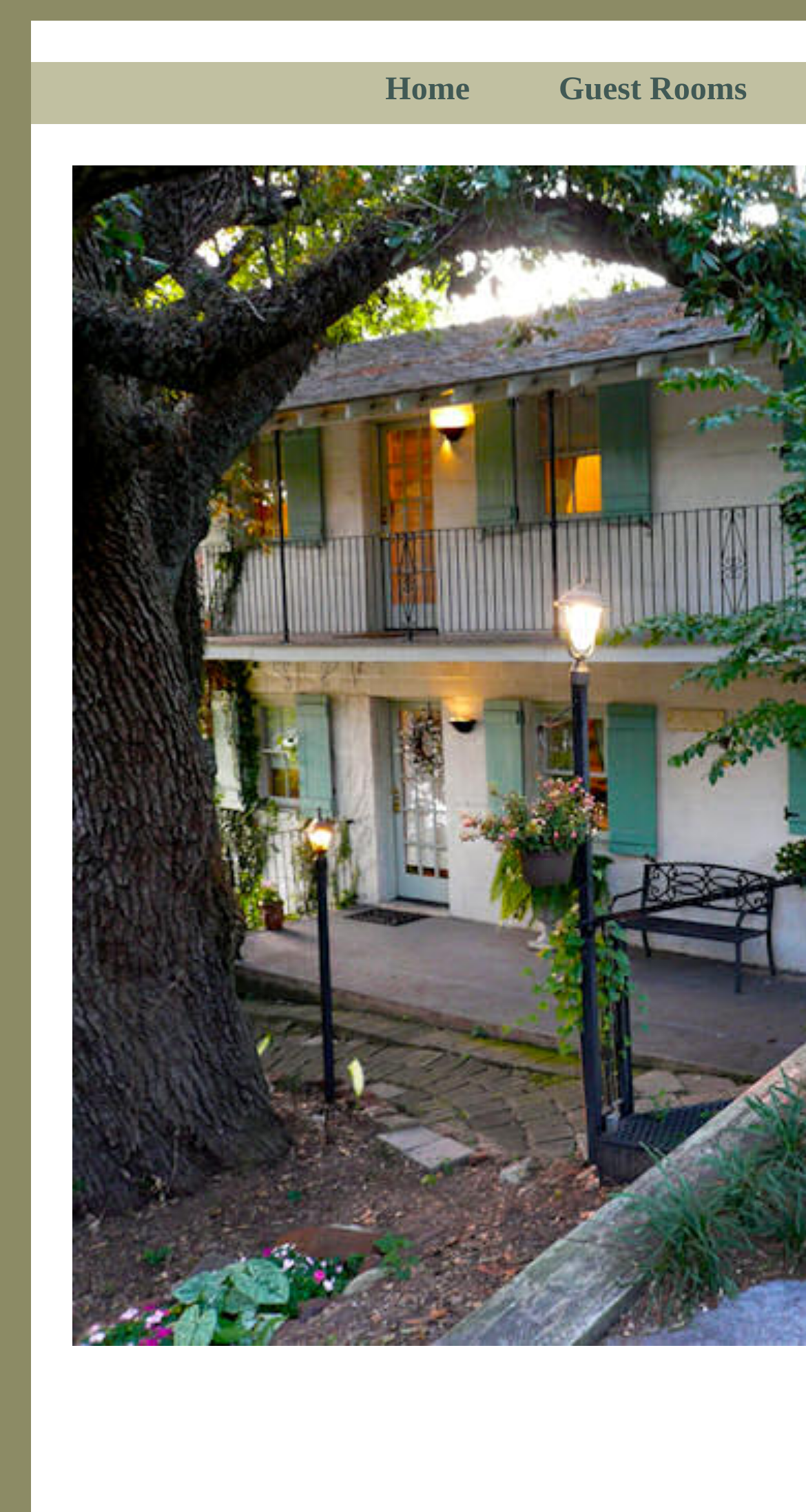Determine the main heading of the webpage and generate its text.

Relax. Refresh. Renew.